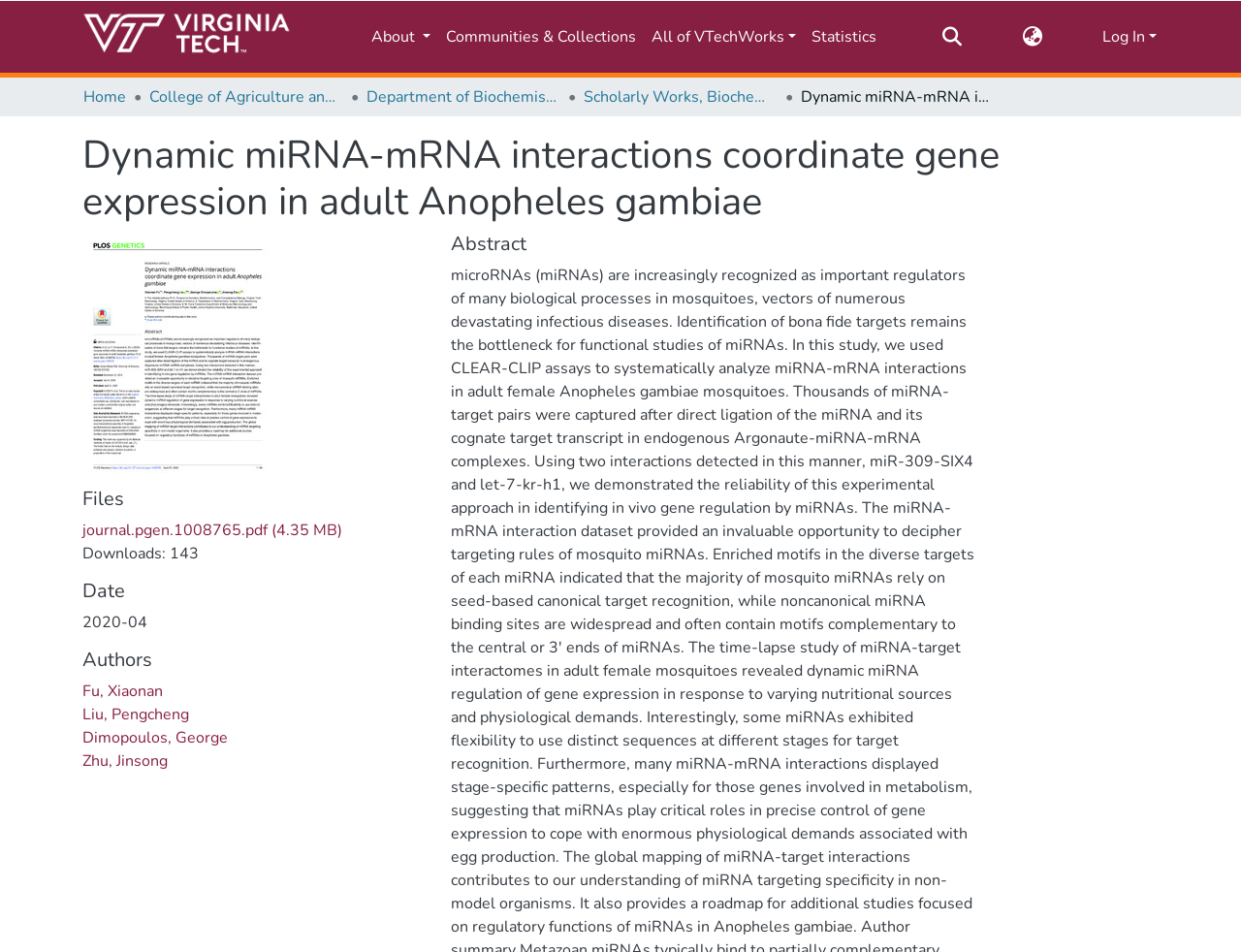Locate the bounding box coordinates of the area you need to click to fulfill this instruction: 'Log in'. The coordinates must be in the form of four float numbers ranging from 0 to 1: [left, top, right, bottom].

[0.887, 0.027, 0.934, 0.05]